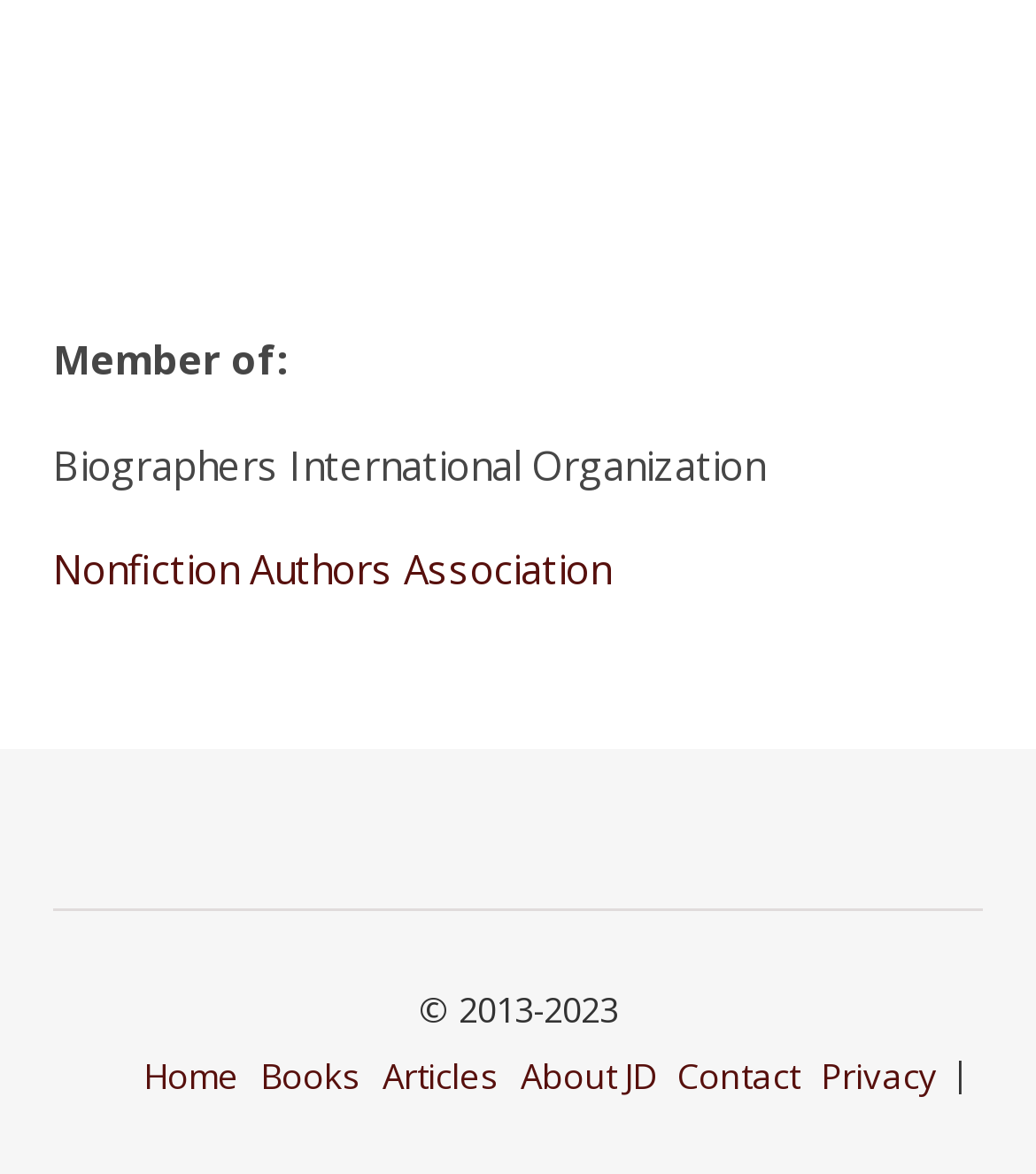How many StaticText elements are present?
Please give a detailed answer to the question using the information shown in the image.

The answer can be found by counting the number of StaticText elements present in the webpage, which are 'Member of:' and '© 2013-2023'.